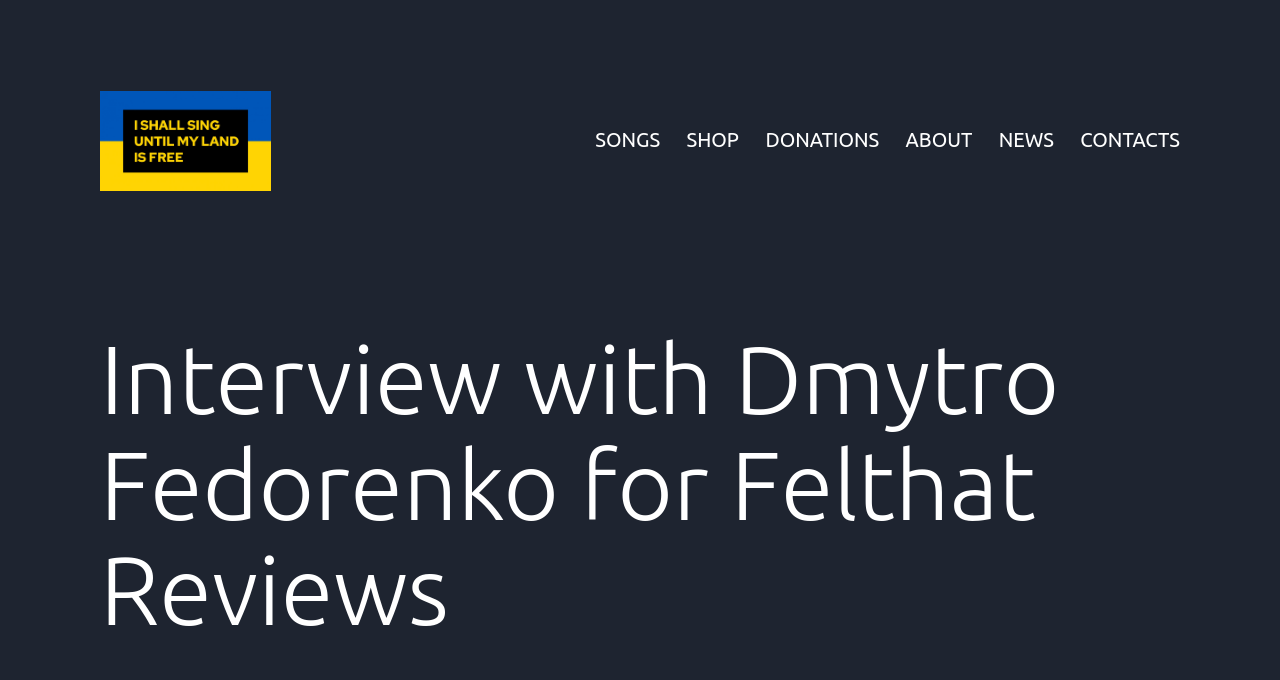Given the element description, predict the bounding box coordinates in the format (top-left x, top-left y, bottom-right x, bottom-right y), using floating point numbers between 0 and 1: SONGS

[0.455, 0.168, 0.526, 0.241]